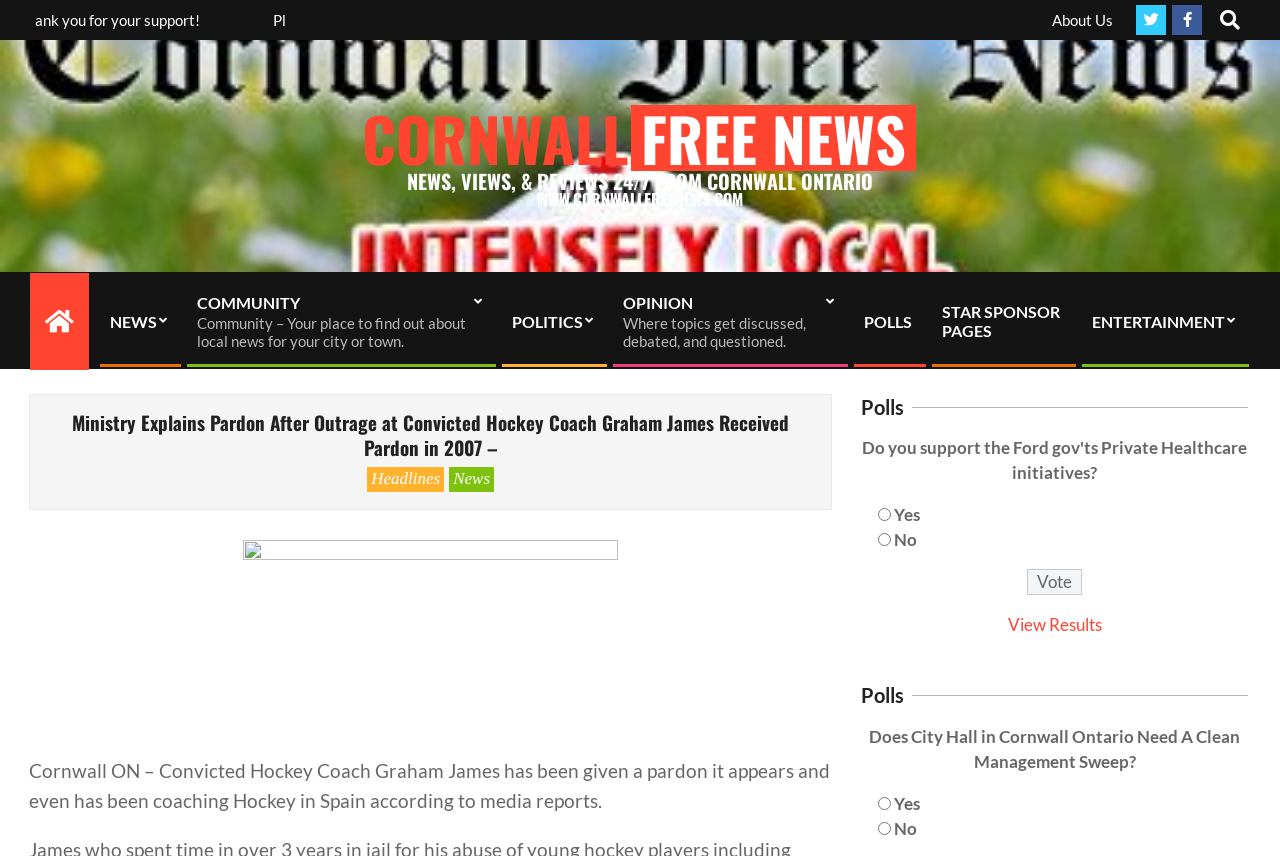Please find the bounding box coordinates of the section that needs to be clicked to achieve this instruction: "Click the About Us link".

[0.822, 0.012, 0.87, 0.033]